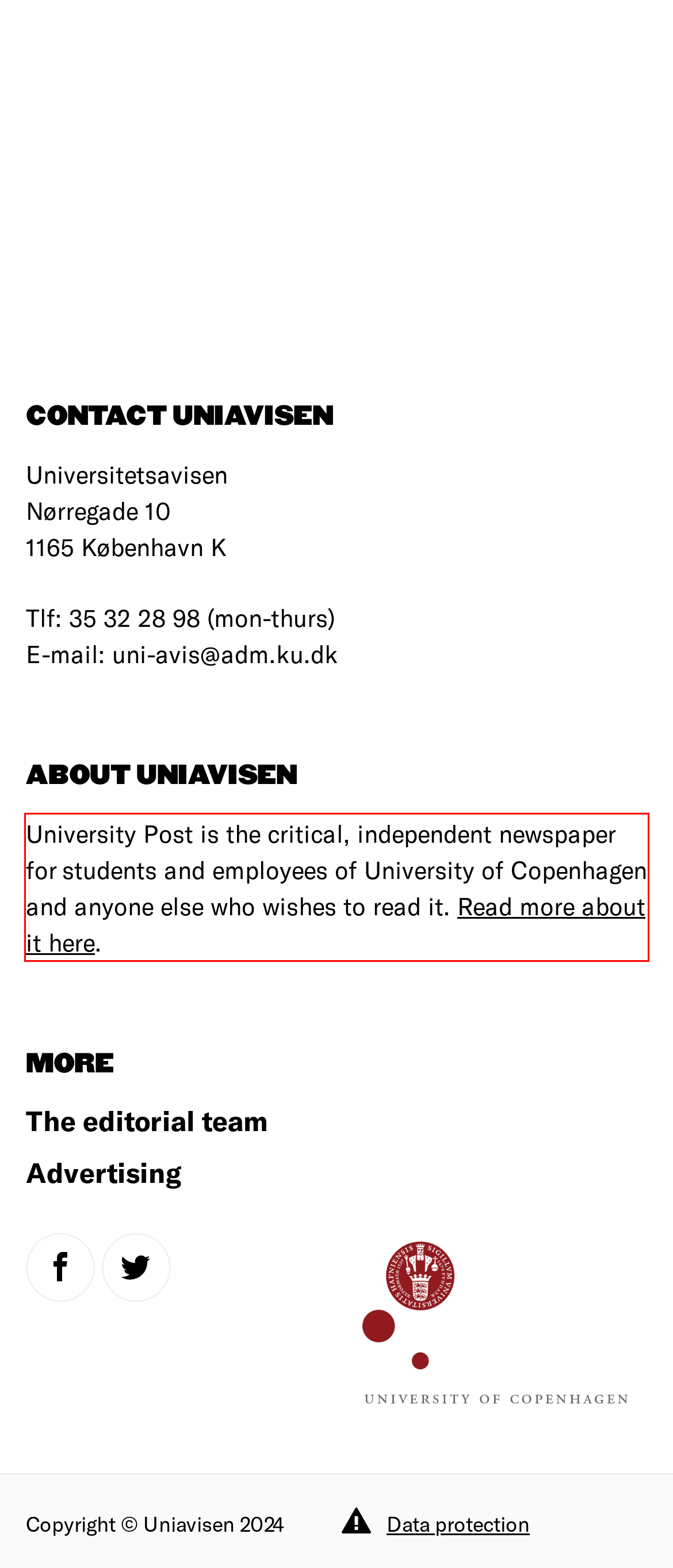Observe the screenshot of the webpage, locate the red bounding box, and extract the text content within it.

University Post is the critical, independent newspaper for students and employees of University of Copenhagen and anyone else who wishes to read it. Read more about it here.